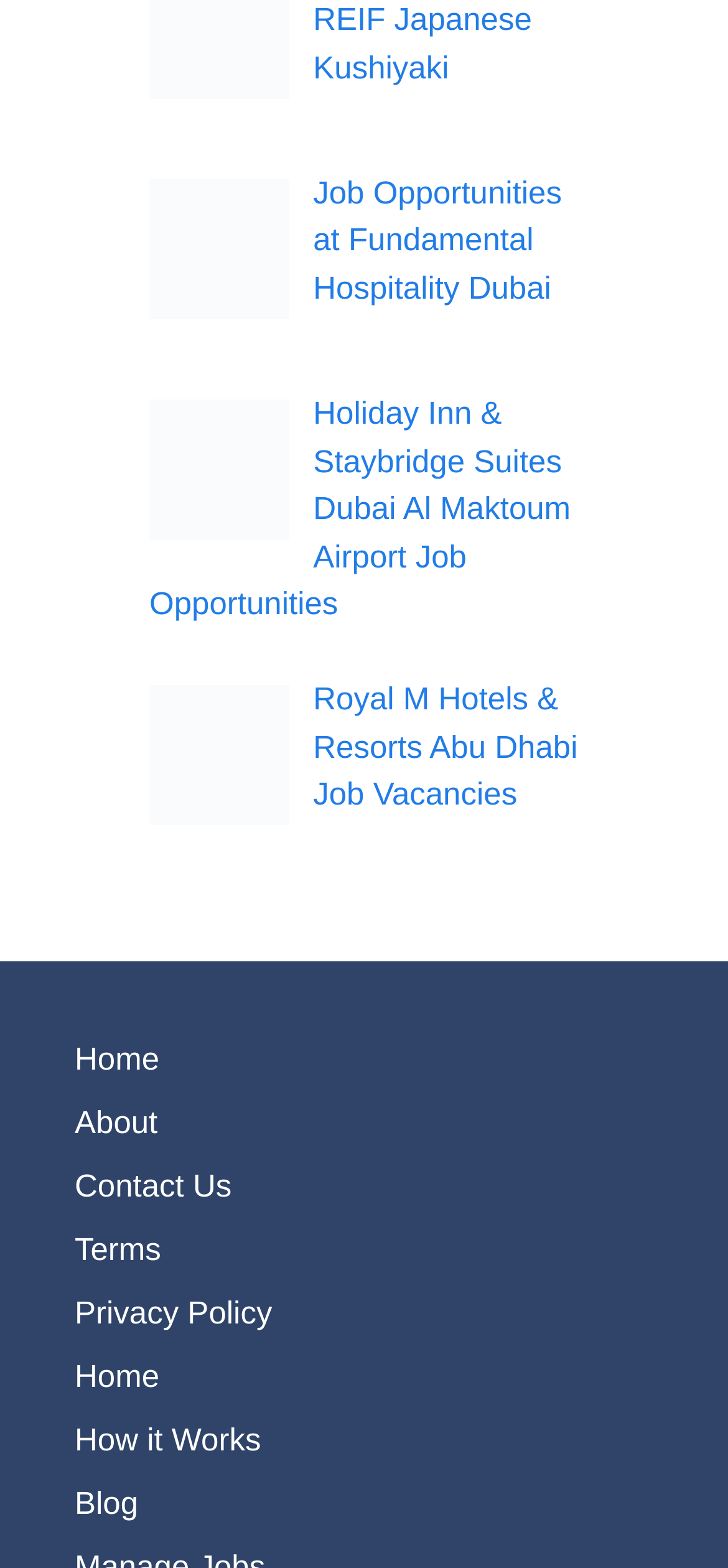Extract the bounding box coordinates for the UI element described as: "parent_node: You control your data".

None